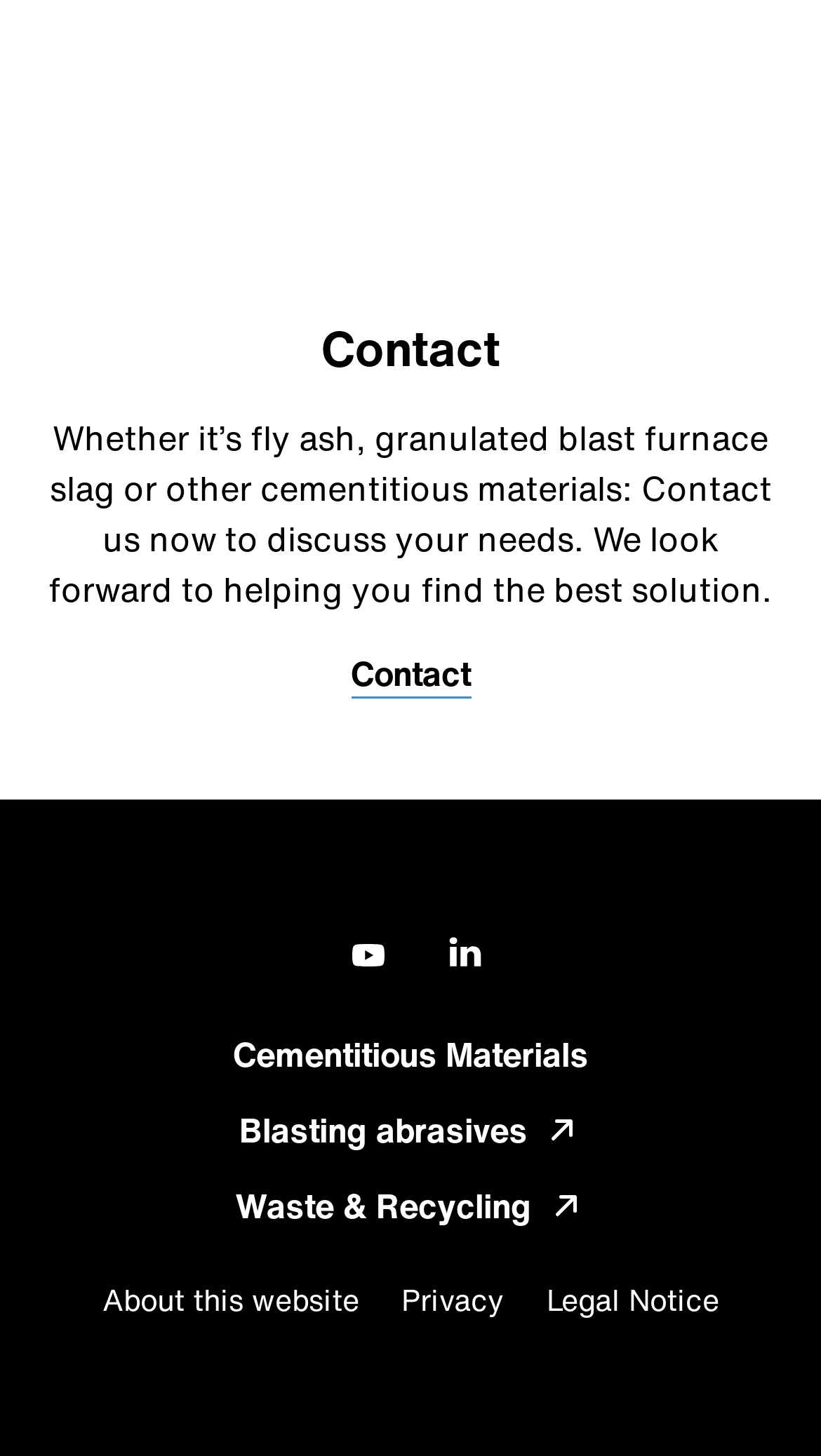Pinpoint the bounding box coordinates of the clickable area necessary to execute the following instruction: "Click on the website logo". The coordinates should be given as four float numbers between 0 and 1, namely [left, top, right, bottom].

None